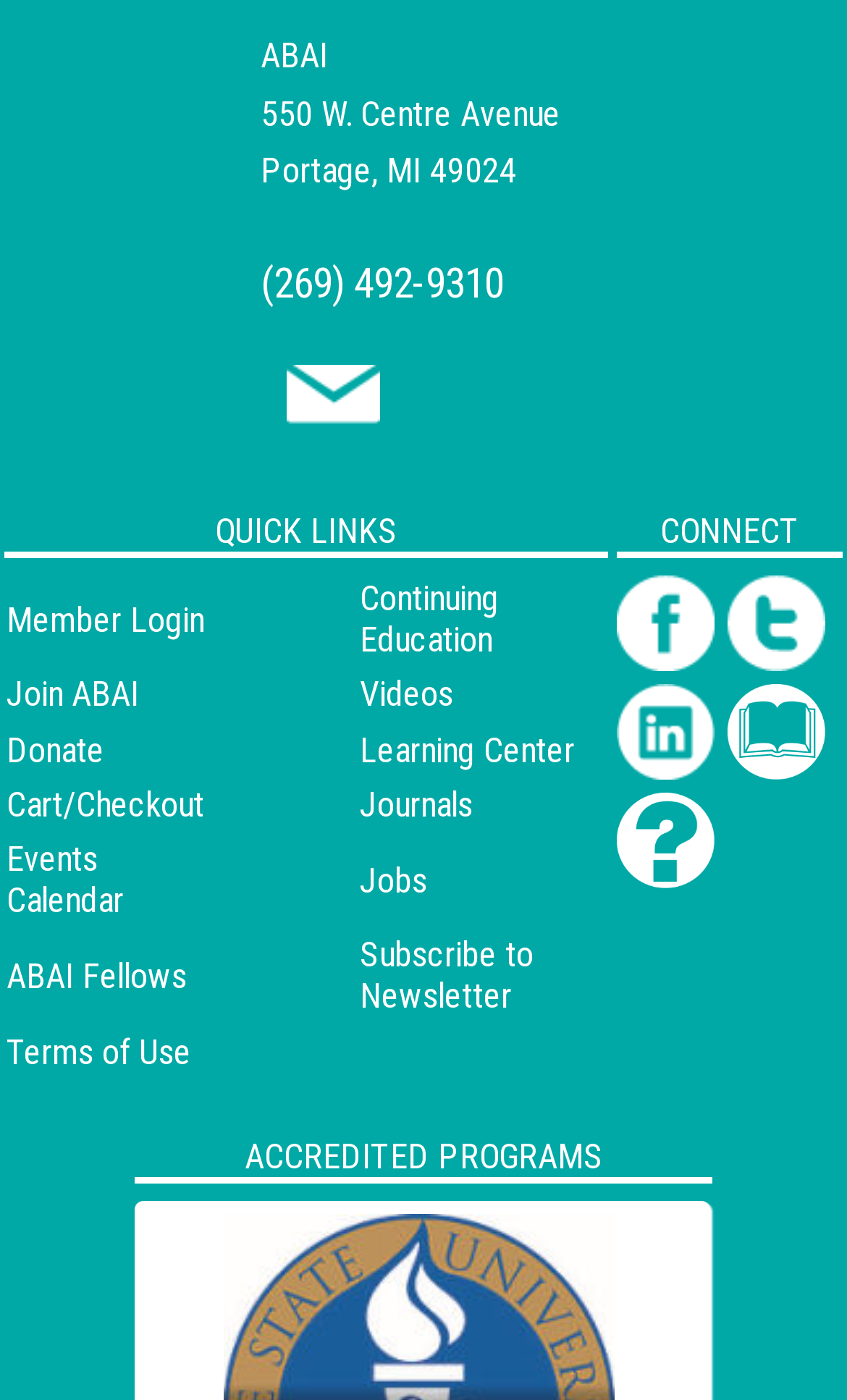What is the organization's name?
Please provide a single word or phrase as your answer based on the image.

ABAI